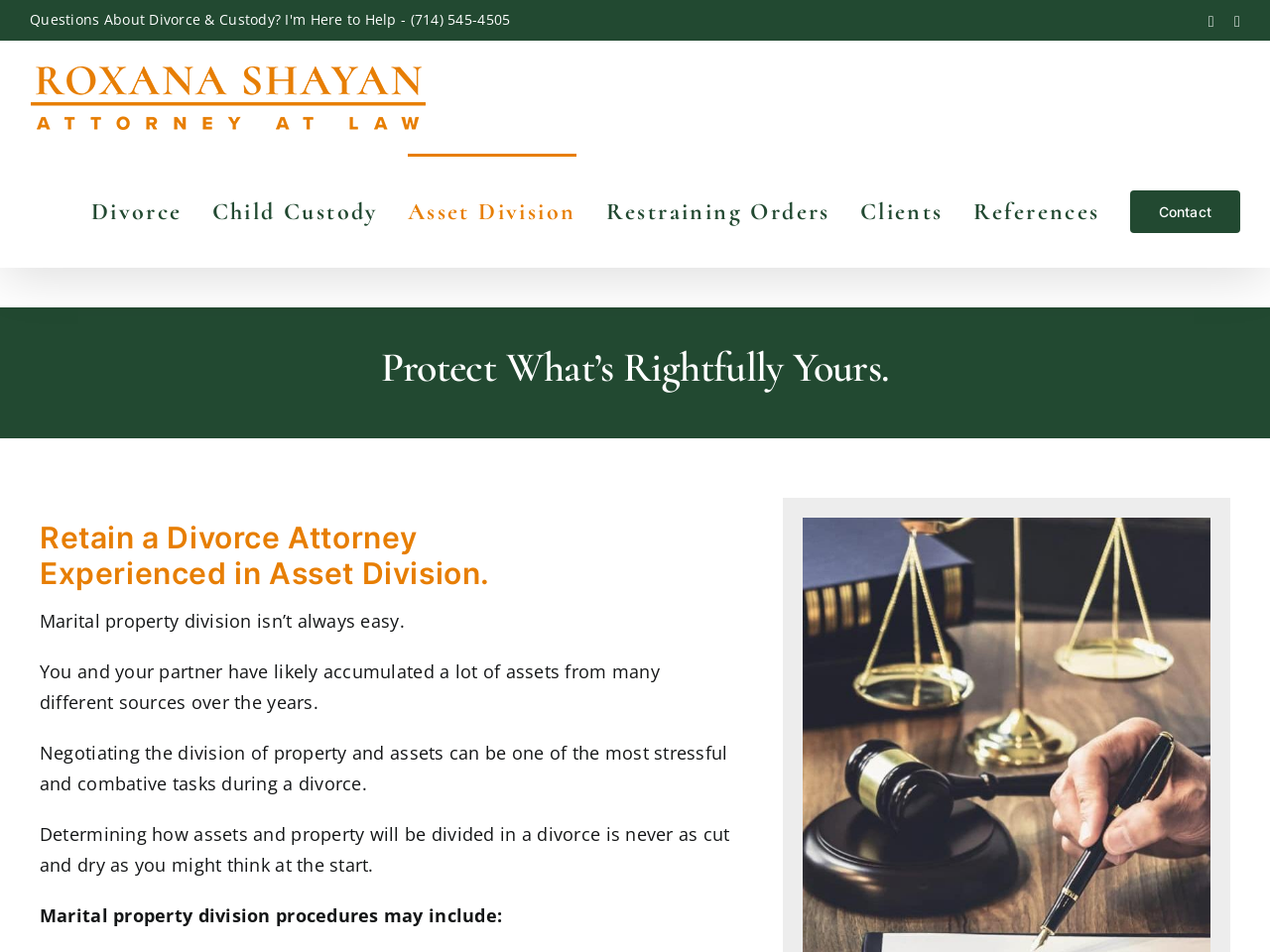Locate the bounding box coordinates of the element's region that should be clicked to carry out the following instruction: "Call the office". The coordinates need to be four float numbers between 0 and 1, i.e., [left, top, right, bottom].

[0.323, 0.01, 0.402, 0.03]